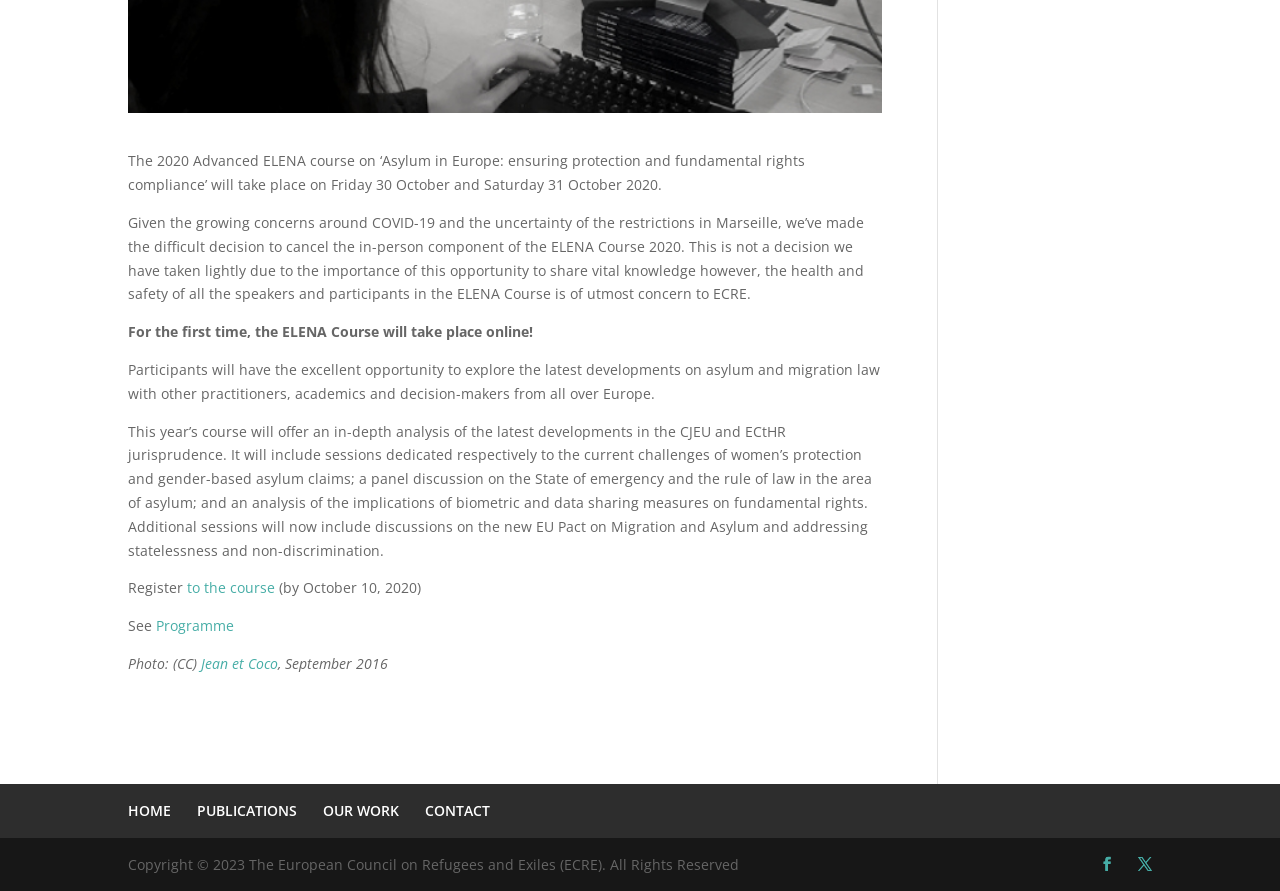Given the description of a UI element: "Programme", identify the bounding box coordinates of the matching element in the webpage screenshot.

[0.122, 0.691, 0.183, 0.713]